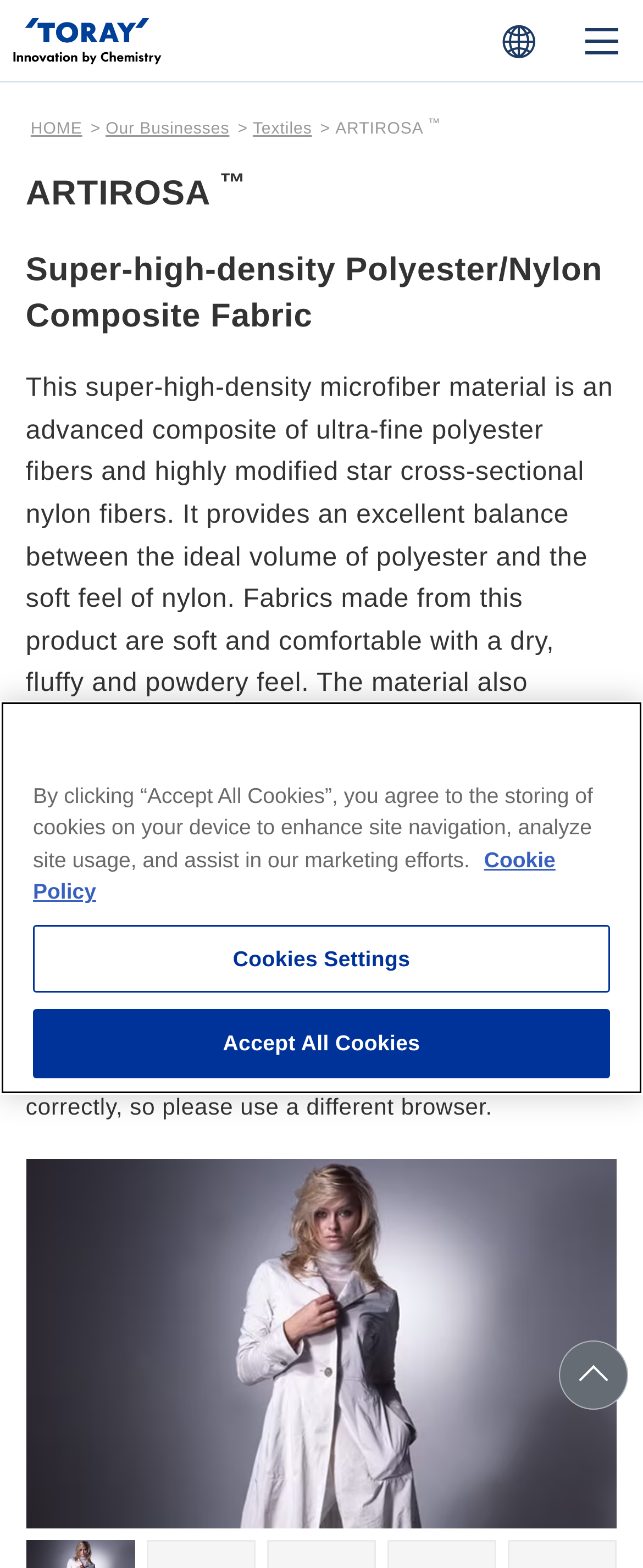Can you show the bounding box coordinates of the region to click on to complete the task described in the instruction: "Click the TORAY link"?

[0.02, 0.019, 0.251, 0.037]